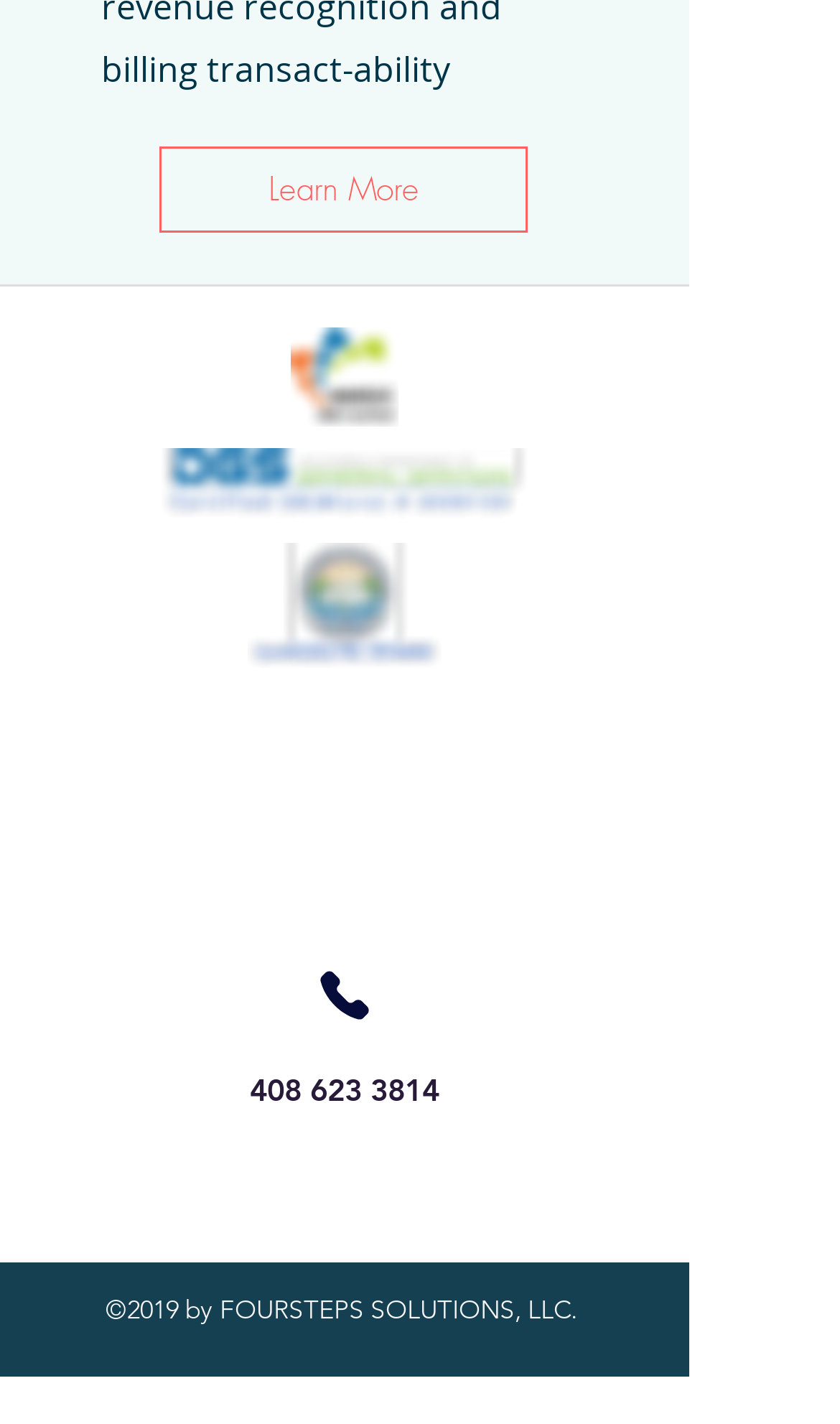Provide the bounding box coordinates of the UI element that matches the description: "408 623 3814".

[0.297, 0.752, 0.523, 0.779]